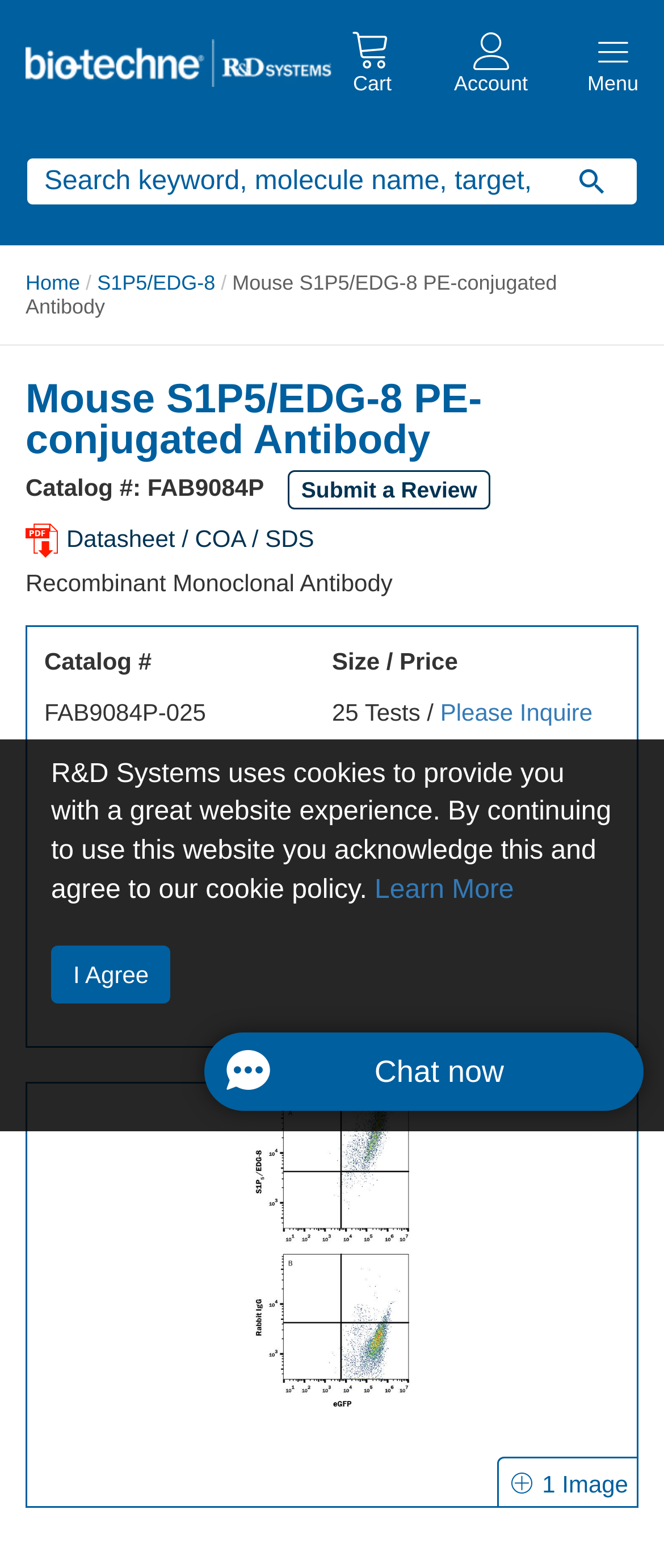Bounding box coordinates are specified in the format (top-left x, top-left y, bottom-right x, bottom-right y). All values are floating point numbers bounded between 0 and 1. Please provide the bounding box coordinate of the region this sentence describes: Datasheet / COA / SDS

[0.038, 0.334, 0.473, 0.351]